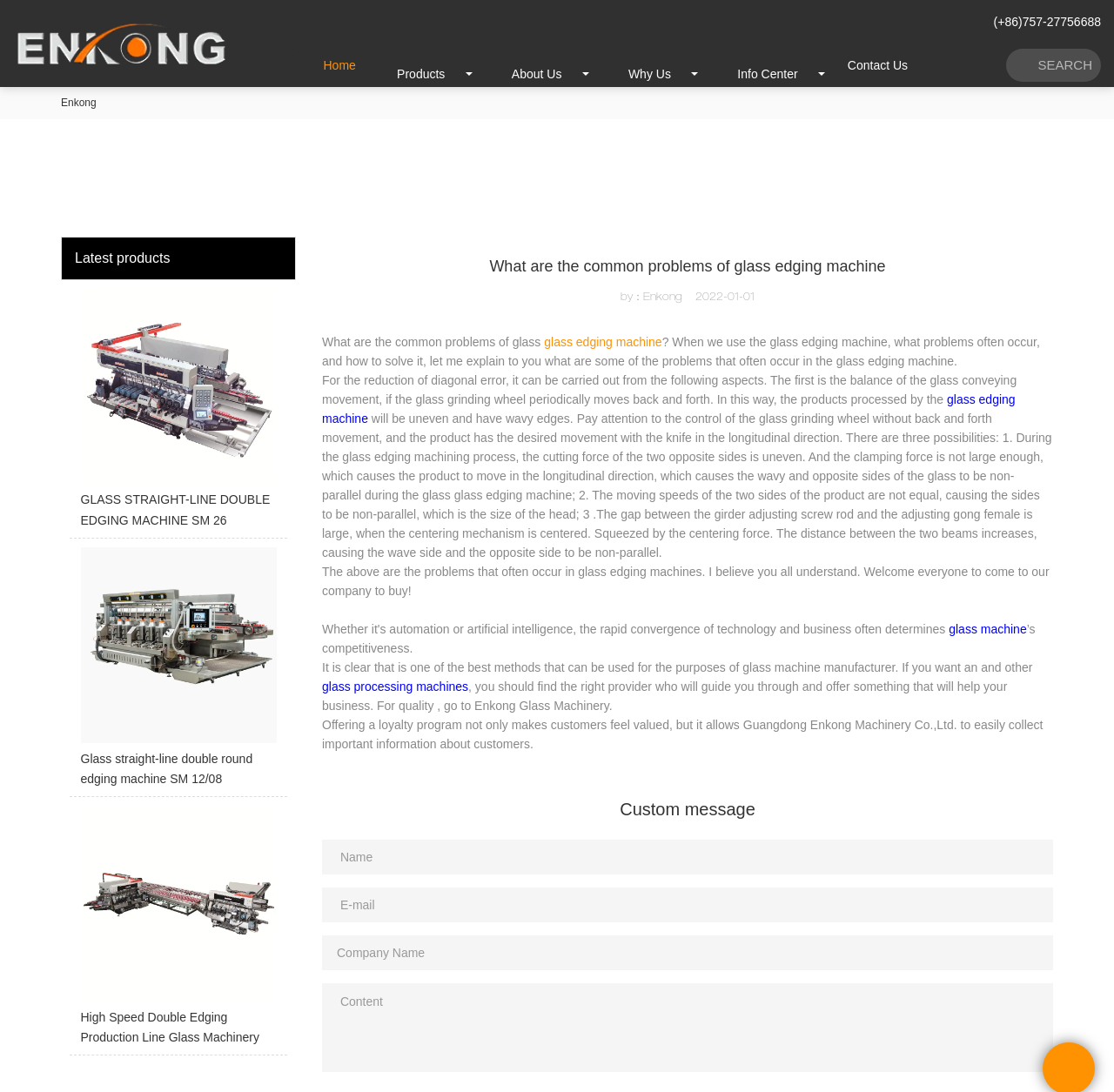What is the company name on the logo?
Please respond to the question with a detailed and informative answer.

The logo on the top left of the webpage has a text 'Logo | Enkong Glass Machinery', which indicates that the company name is Enkong Glass Machinery.